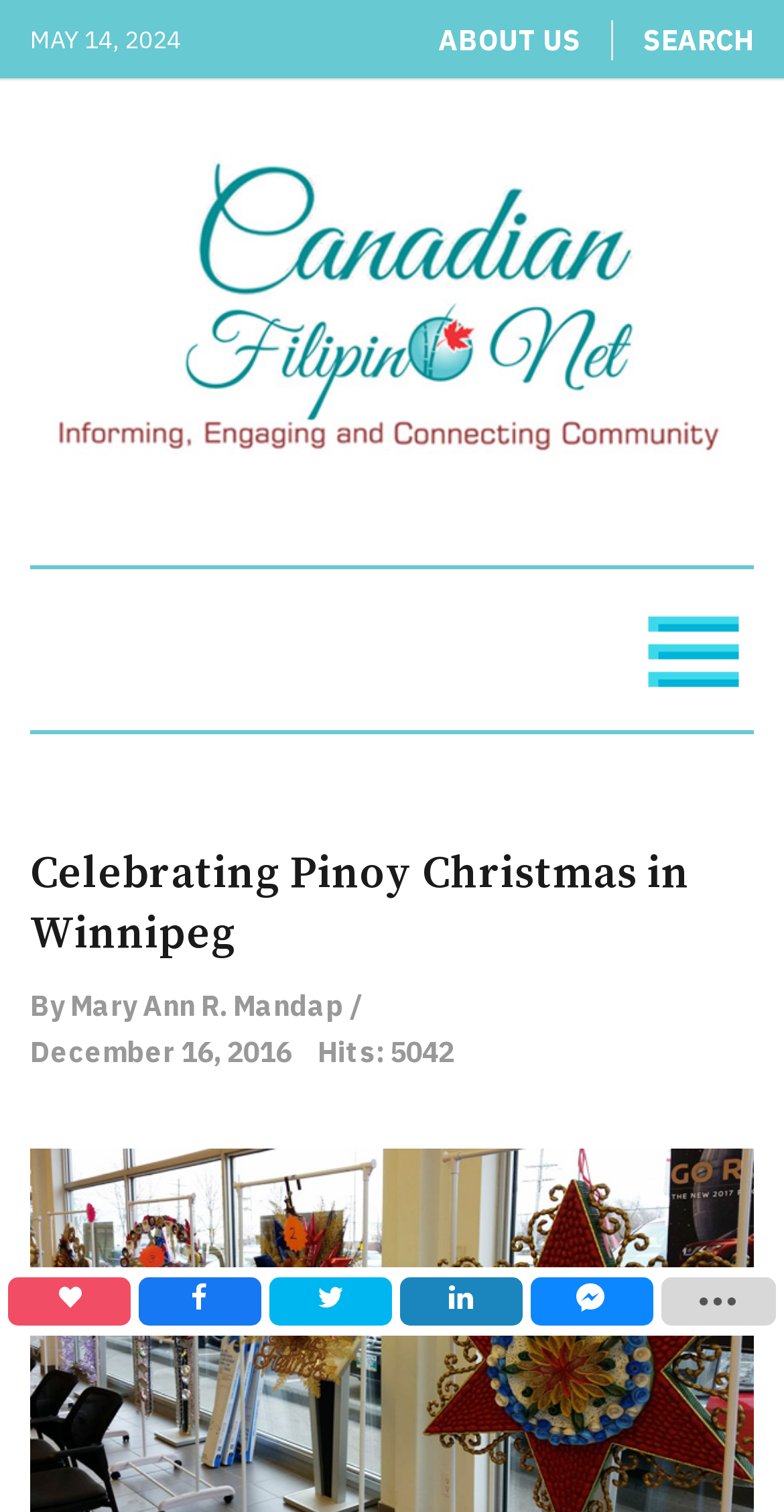What is the date of the article?
Based on the image content, provide your answer in one word or a short phrase.

December 16, 2016